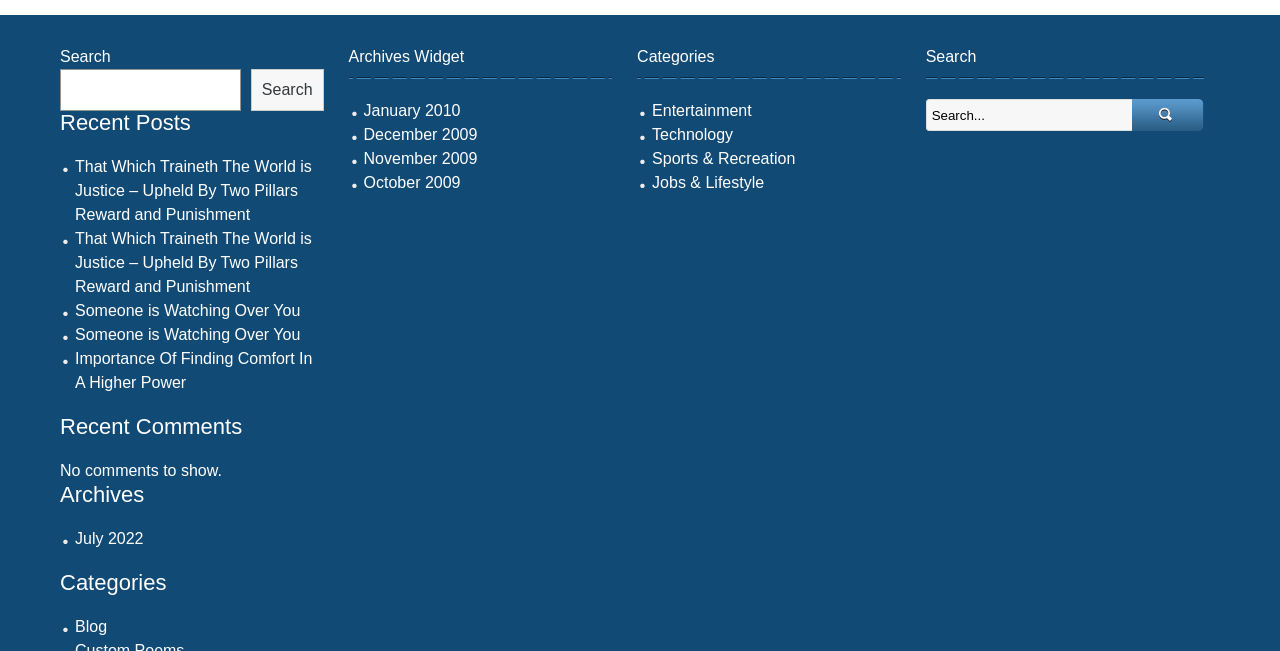Locate the bounding box coordinates of the clickable part needed for the task: "Search for something".

[0.047, 0.106, 0.188, 0.171]